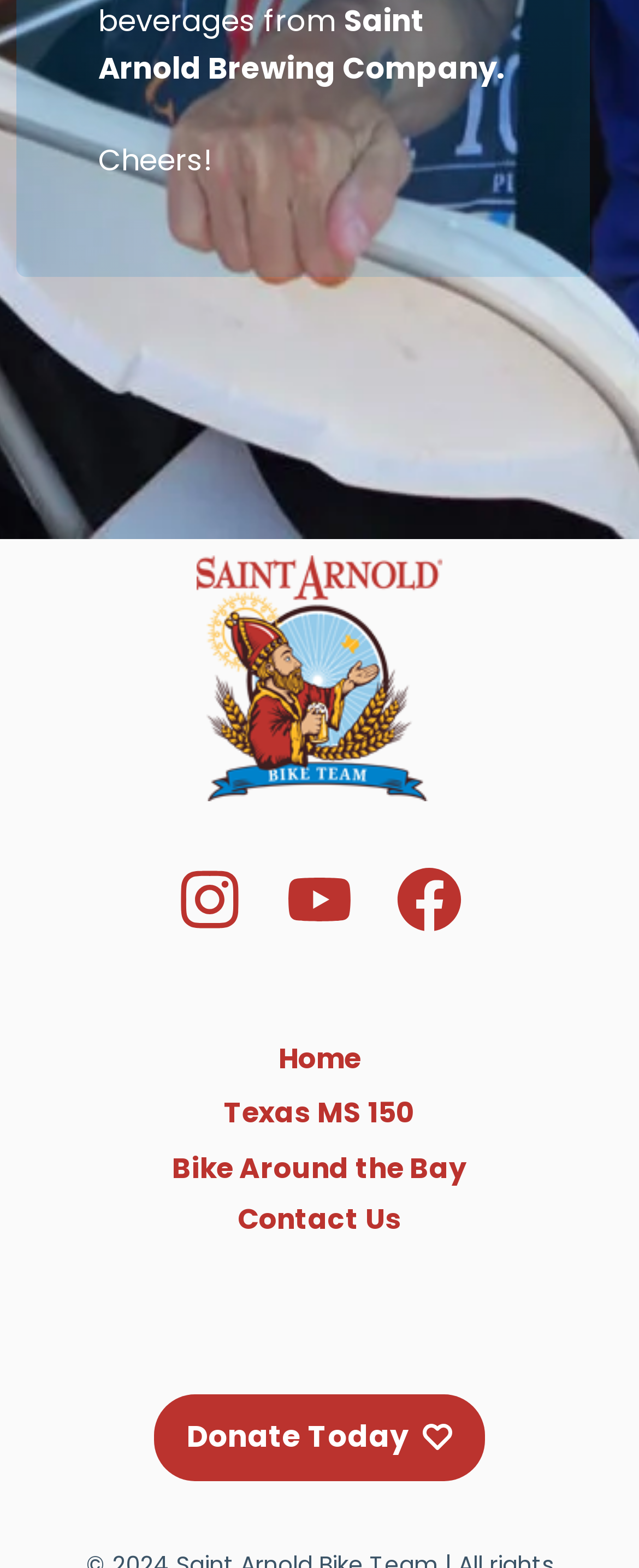Answer succinctly with a single word or phrase:
How many images are there on the webpage?

2